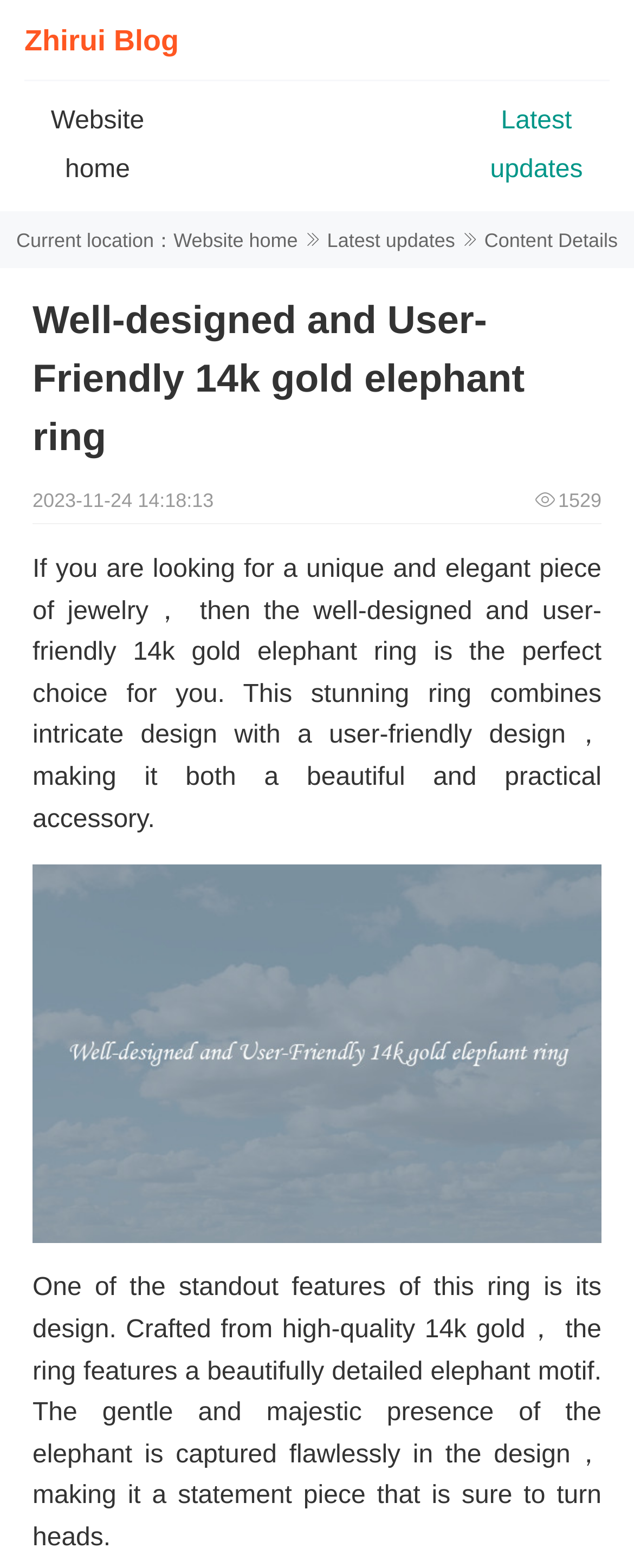What is the date of the latest update?
Refer to the image and give a detailed answer to the query.

I found the date of the latest update by looking at the text '2023-11-24 14:18:13' which is located below the main heading and above the product description.